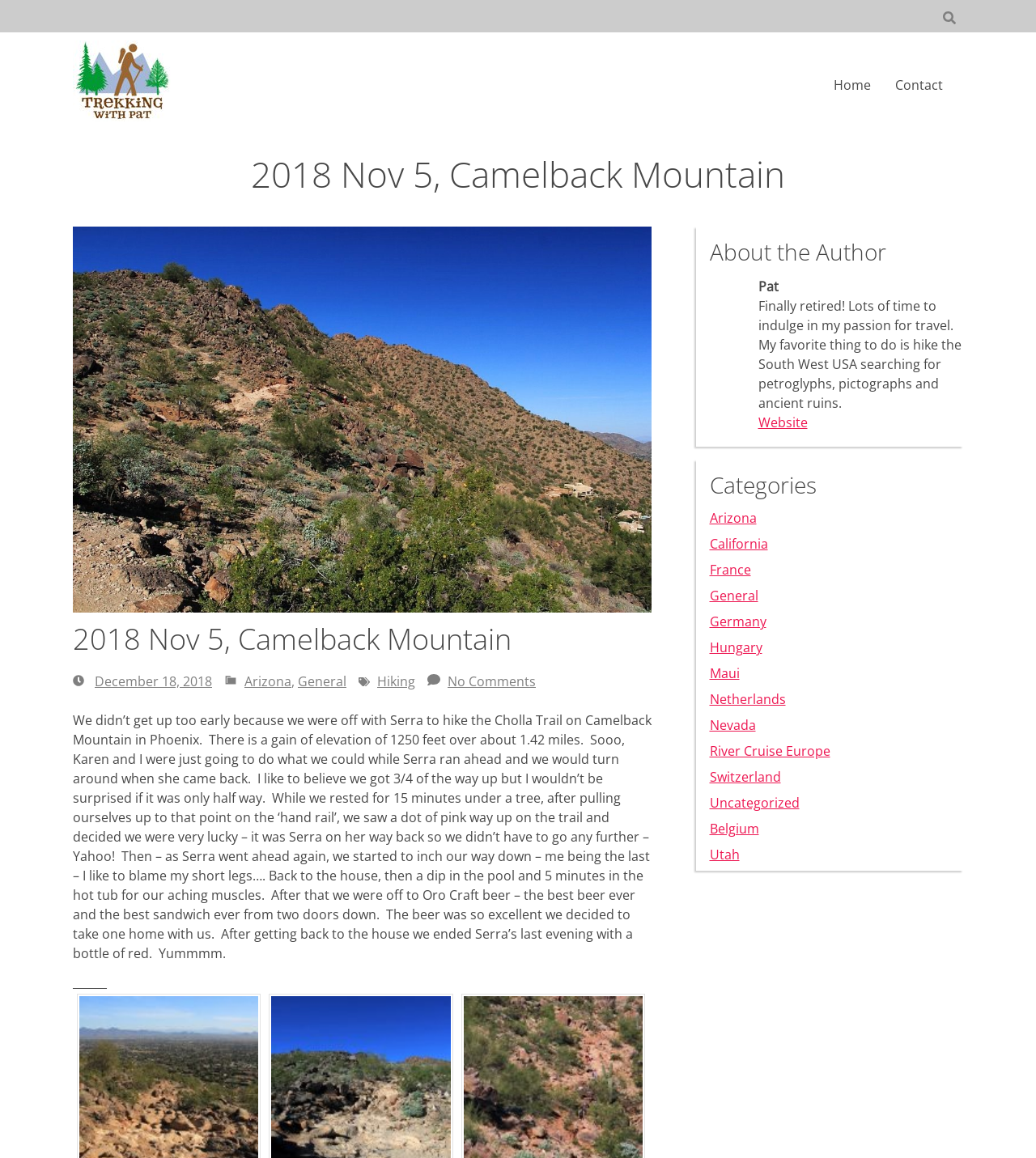From the details in the image, provide a thorough response to the question: What is the name of the mountain?

I found the answer by reading the text content of the webpage, specifically the sentence 'We didn’t get up too early because we were off with Serra to hike the Cholla Trail on Camelback Mountain in Phoenix.' which mentions the name of the mountain.